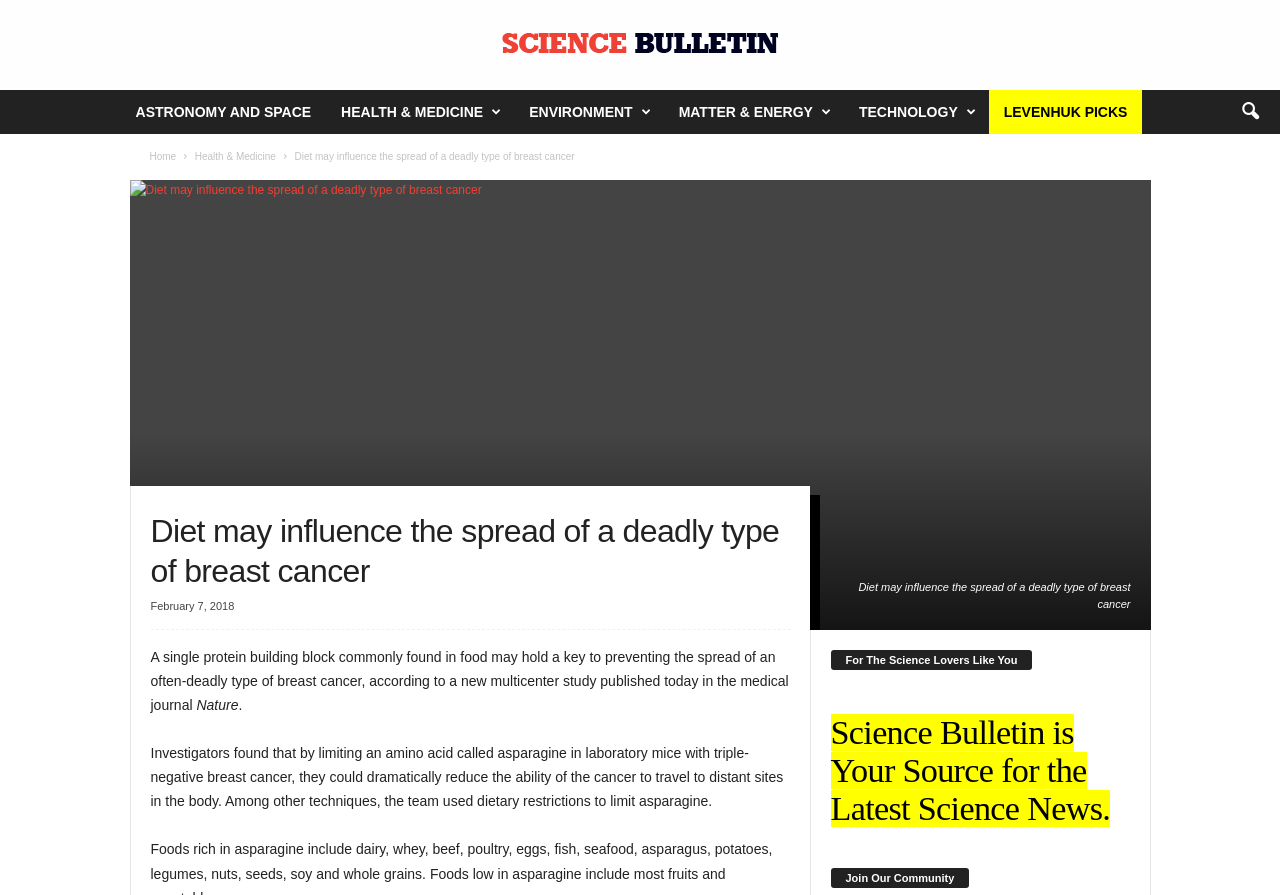Locate the bounding box coordinates for the element described below: "andrew.coe@tts.edu.sg". The coordinates must be four float values between 0 and 1, formatted as [left, top, right, bottom].

None